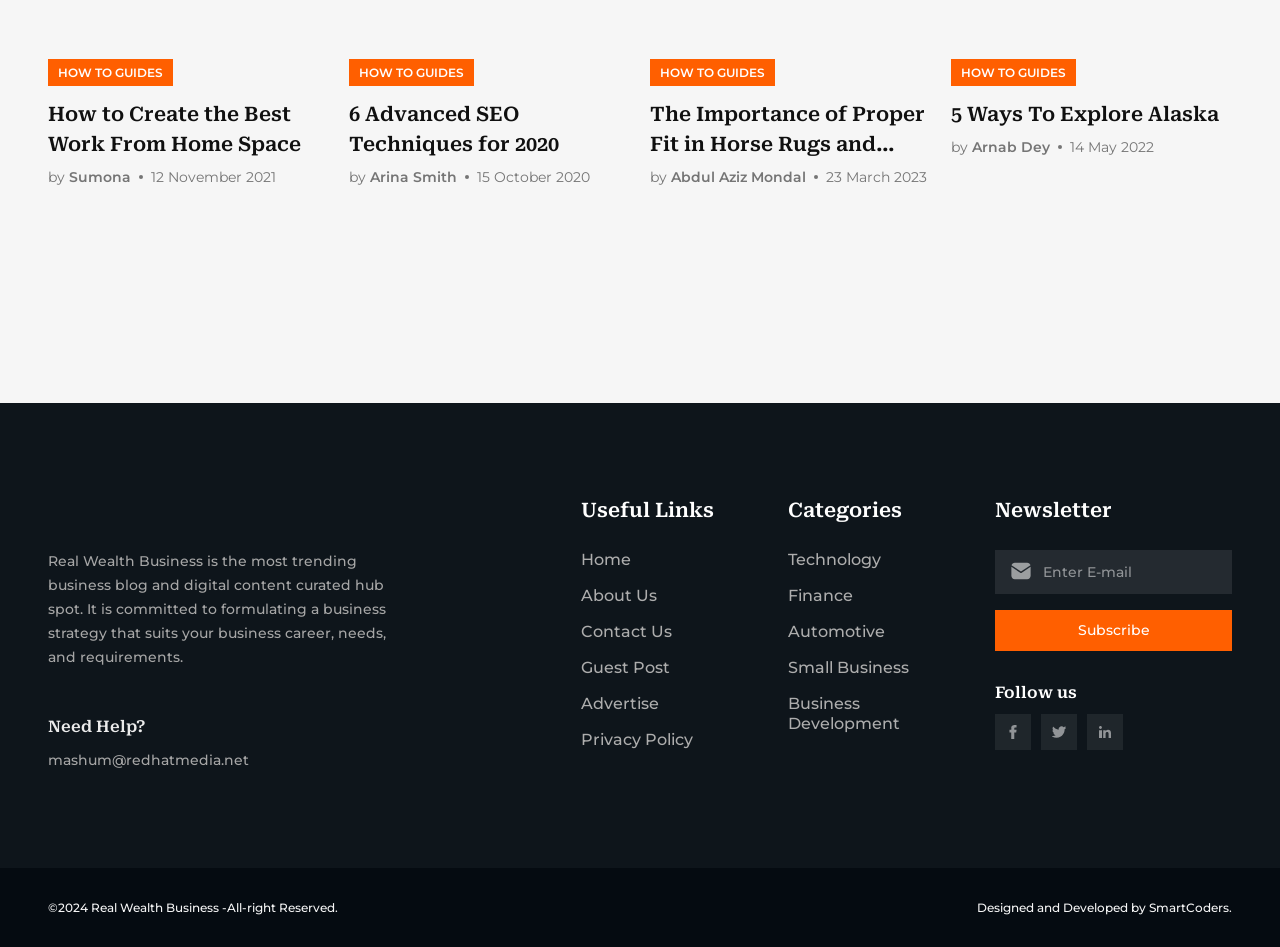Identify the bounding box coordinates for the element you need to click to achieve the following task: "Follow us on social media". Provide the bounding box coordinates as four float numbers between 0 and 1, in the form [left, top, right, bottom].

[0.778, 0.754, 0.806, 0.792]